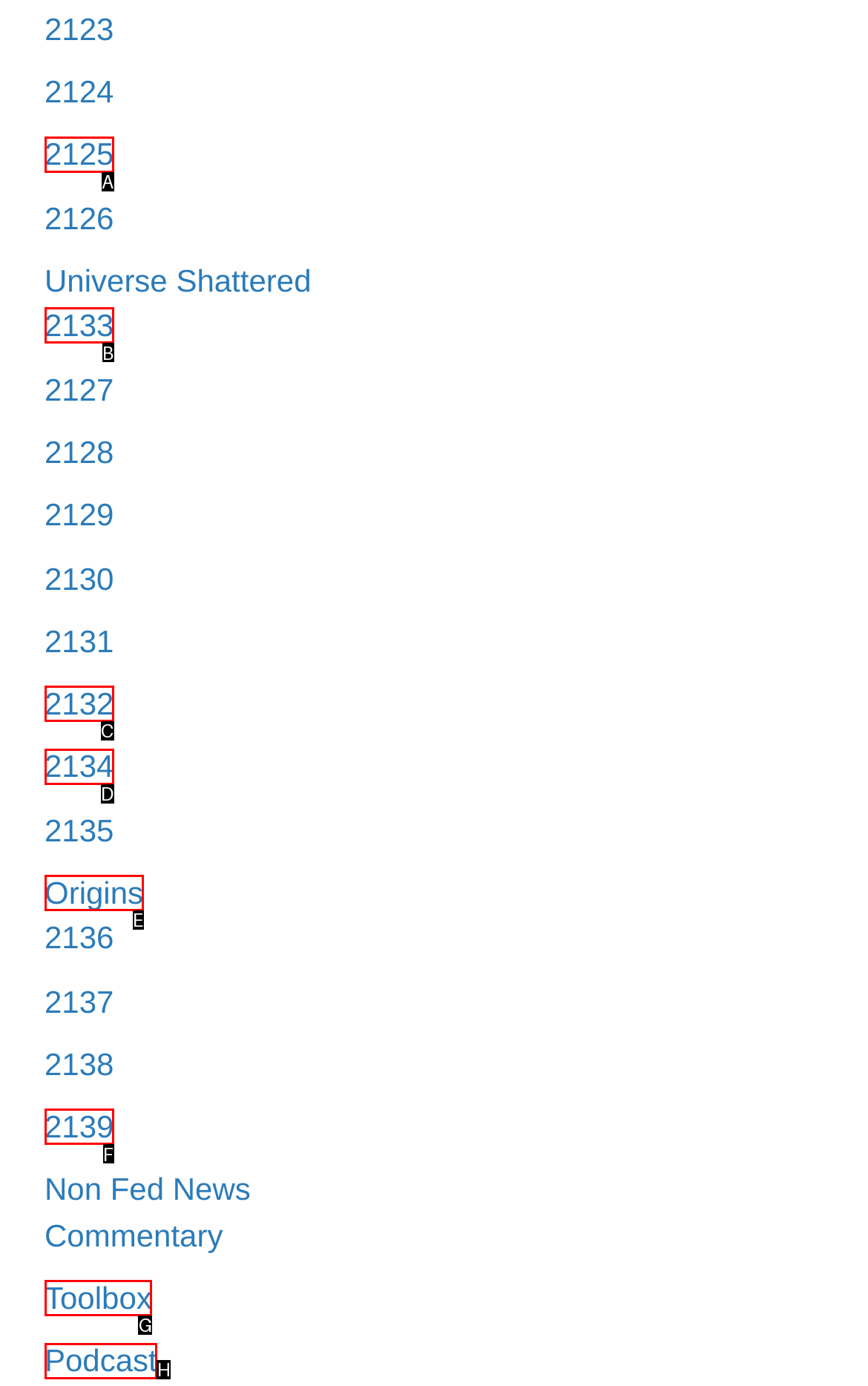Find the option that matches this description: 2133
Provide the matching option's letter directly.

B